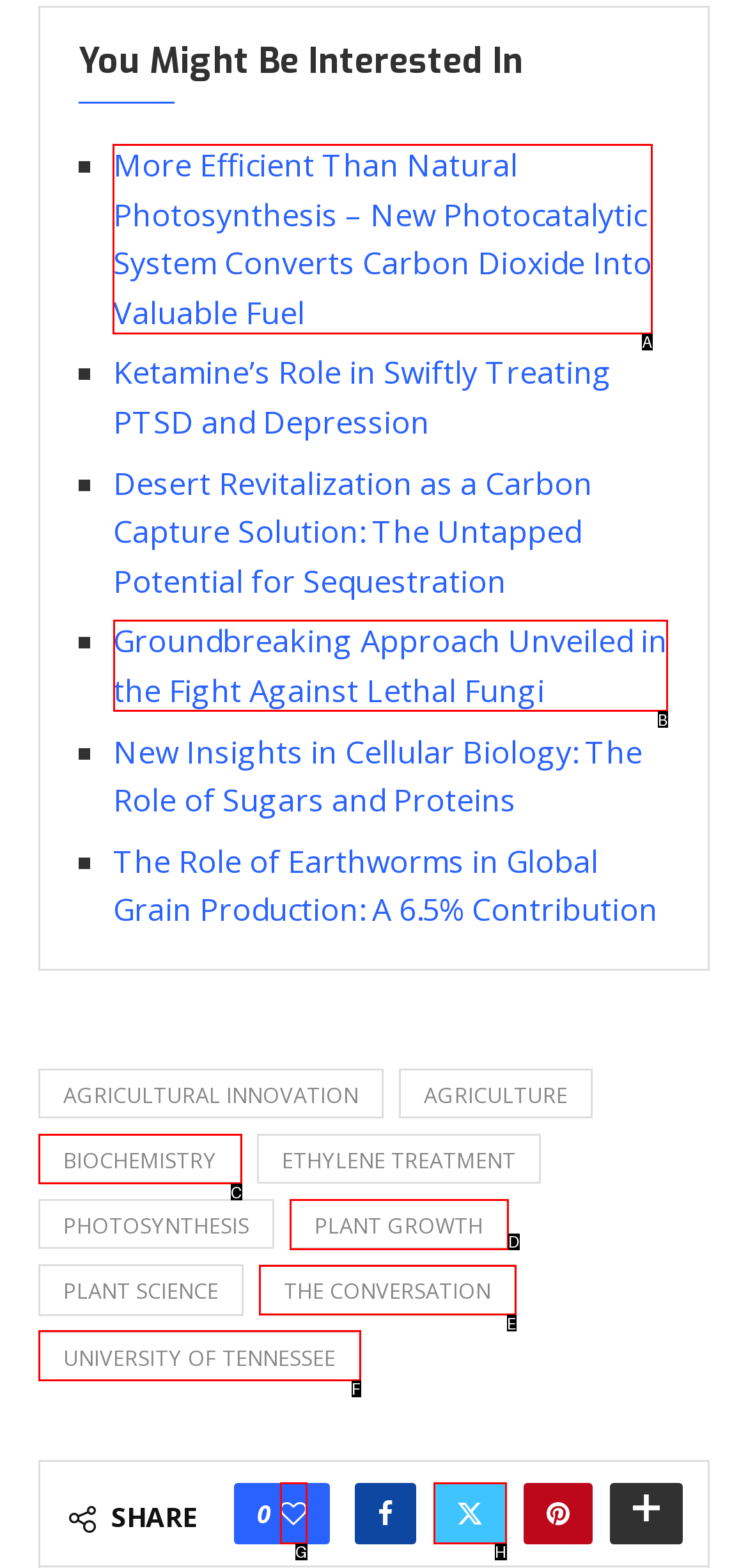From the available options, which lettered element should I click to complete this task: Read about more efficient photocatalytic system?

A